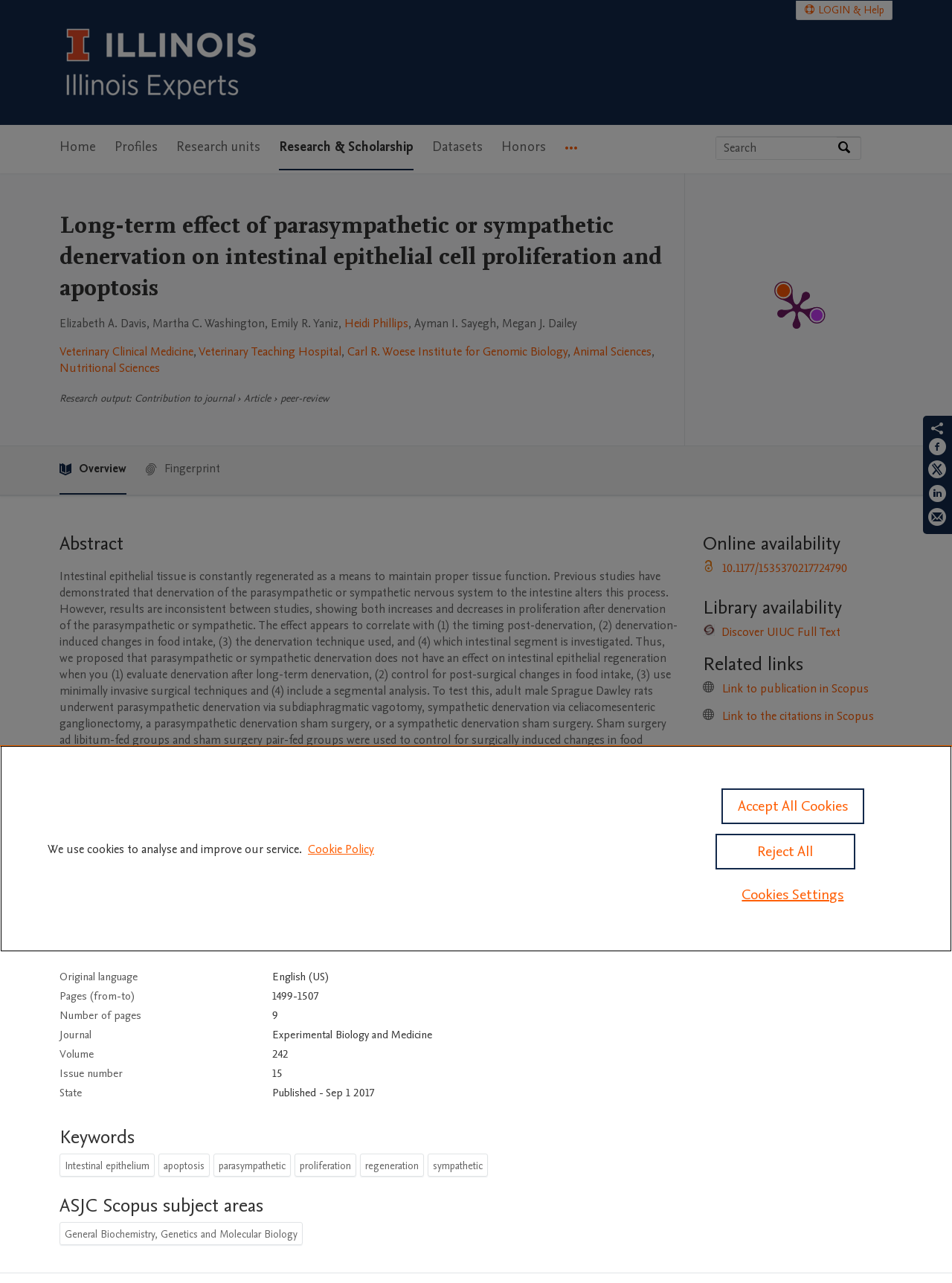Summarize the webpage with a detailed and informative caption.

This webpage is about a research article titled "Long-term effect of parasympathetic or sympathetic denervation on intestinal epithelial cell proliferation and apoptosis" from the University of Illinois Urbana-Champaign. 

At the top of the page, there is a navigation menu with links to "Home", "Profiles", "Research units", "Research & Scholarship", "Datasets", "Honors", and "More navigation options". Next to the navigation menu, there is a search bar with a button to search by expertise, name, or affiliation. 

Below the navigation menu, there is a heading with the title of the research article, followed by the authors' names, including Elizabeth A. Davis, Martha C. Washington, Emily R. Yaniz, Heidi Phillips, Ayman I. Sayegh, and Megan J. Dailey. The authors are affiliated with various institutions, including the Veterinary Clinical Medicine, Veterinary Teaching Hospital, Carl R. Woese Institute for Genomic Biology, Animal Sciences, and Nutritional Sciences.

The article's abstract is provided, which discusses the effect of parasympathetic or sympathetic denervation on intestinal epithelial cell proliferation and apoptosis. The abstract explains that previous studies have shown inconsistent results, and the current study aims to investigate the long-term effect of denervation on intestinal epithelial regeneration.

Below the abstract, there is a table with details about the article, including the original language, pages, number of pages, journal, volume, issue number, and state. 

The webpage also lists keywords related to the article, including "Intestinal epithelium", "apoptosis", "parasympathetic", "proliferation", and "regeneration". Additionally, it provides information about the ASJC Scopus subject areas, which include "General Biochemistry, Genetics and Molecular Biology".

The webpage also provides links to online availability, library availability, and related links, including a link to the publication in Scopus and a link to the citations in Scopus.